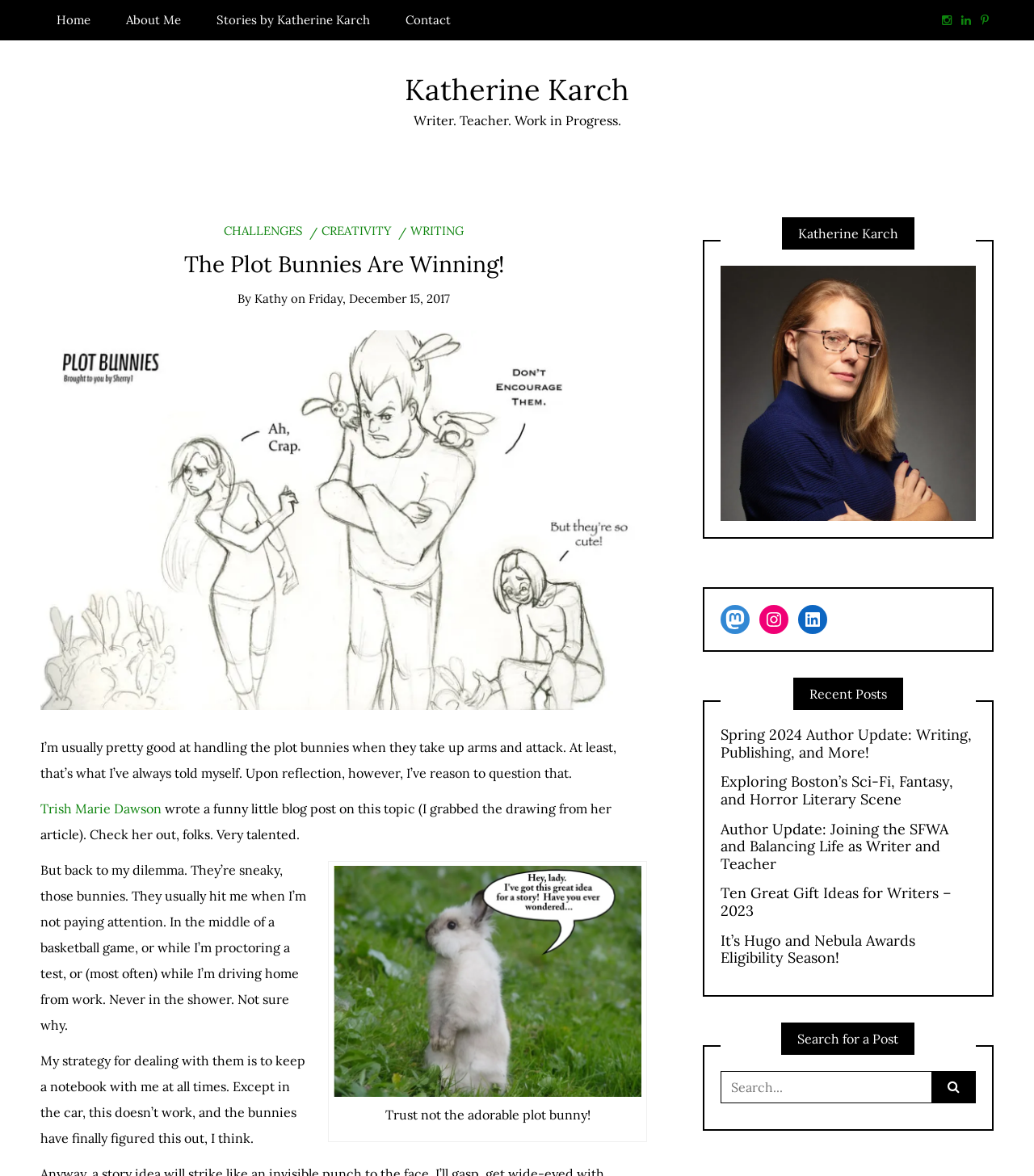Please find the bounding box for the following UI element description. Provide the coordinates in (top-left x, top-left y, bottom-right x, bottom-right y) format, with values between 0 and 1: Instagram

[0.734, 0.515, 0.762, 0.539]